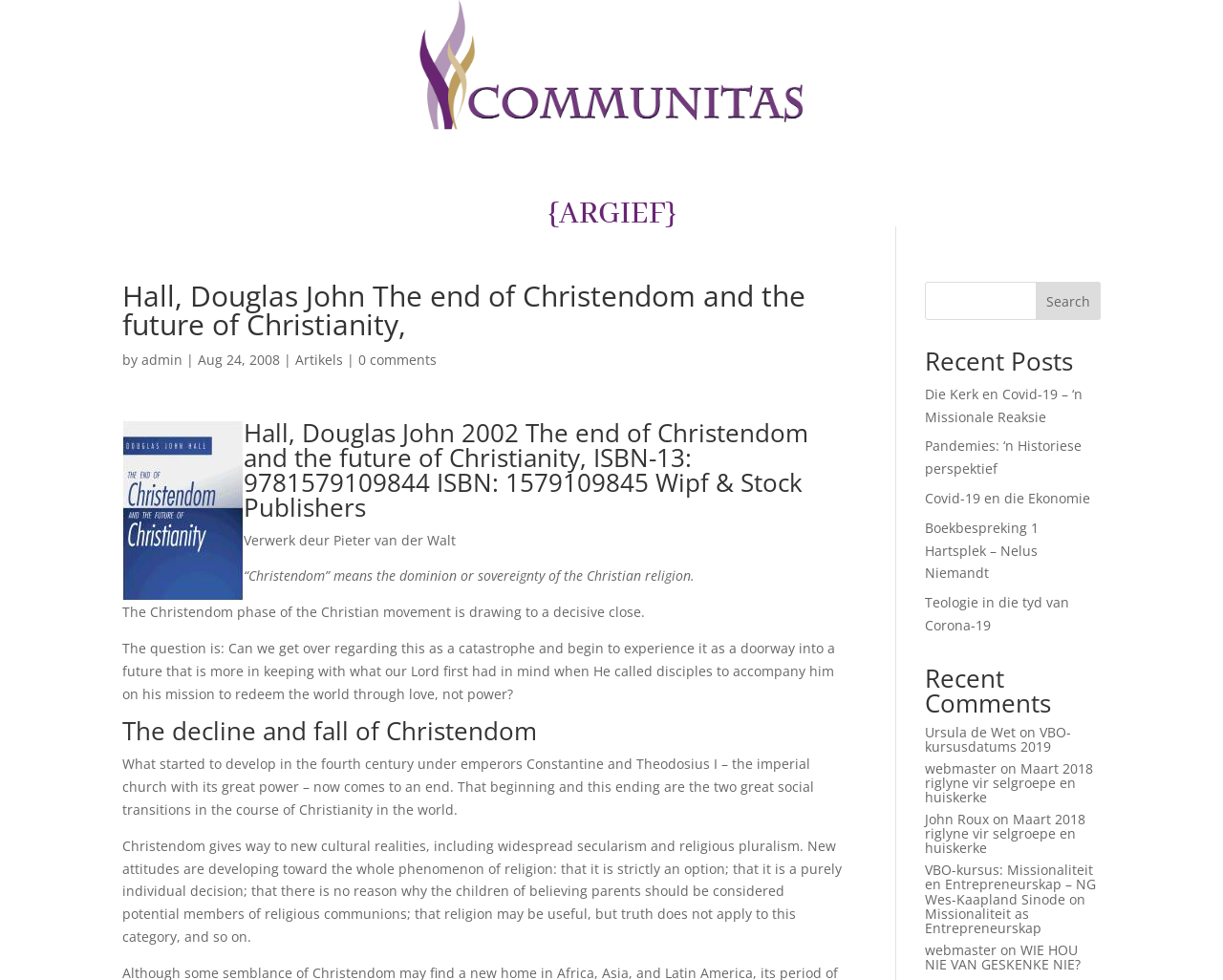Find the UI element described as: "Covid-19 en die Ekonomie" and predict its bounding box coordinates. Ensure the coordinates are four float numbers between 0 and 1, [left, top, right, bottom].

[0.756, 0.499, 0.892, 0.518]